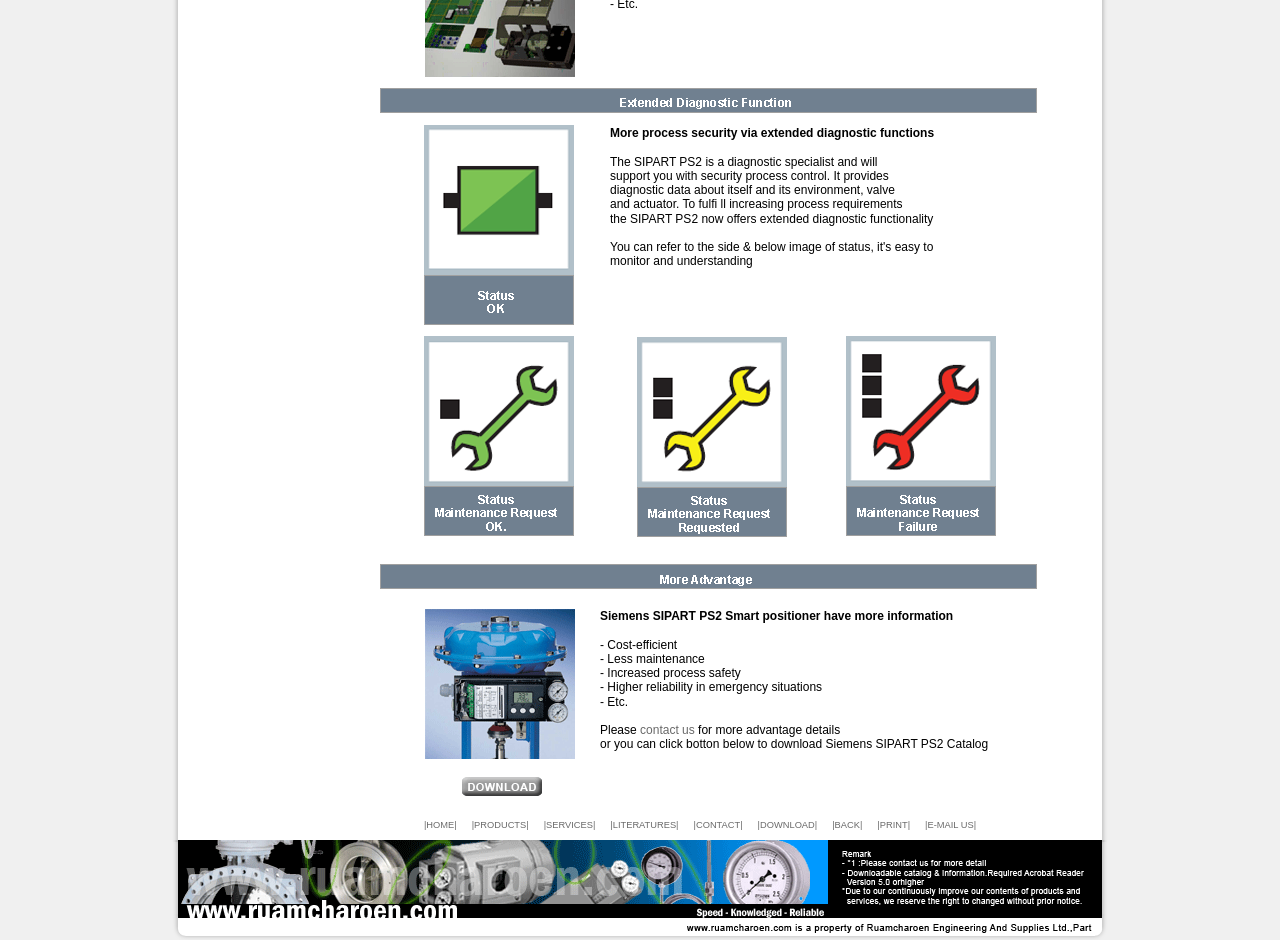Given the following UI element description: "|CONTACT|", find the bounding box coordinates in the webpage screenshot.

[0.542, 0.872, 0.58, 0.883]